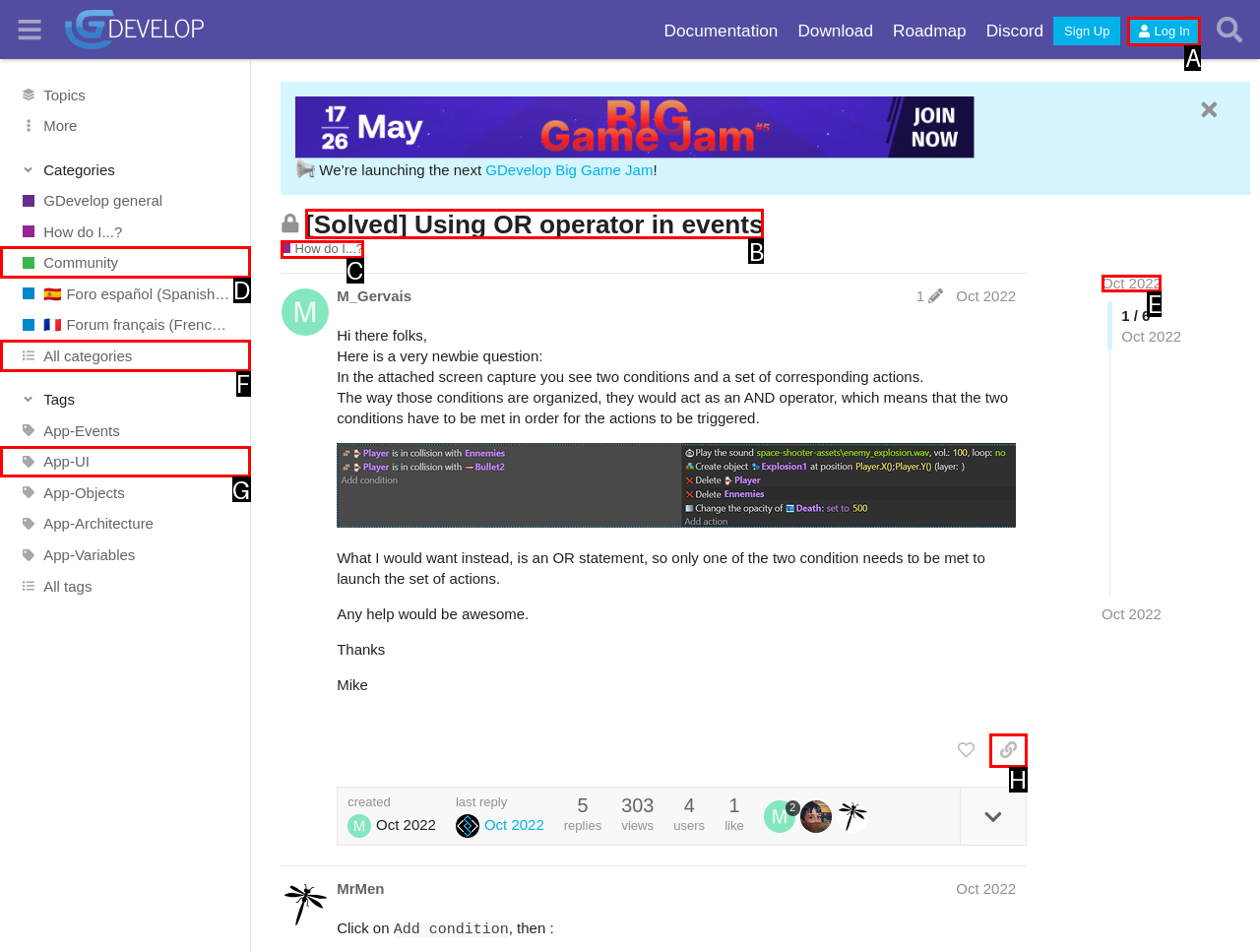Please identify the UI element that matches the description: All categories
Respond with the letter of the correct option.

F